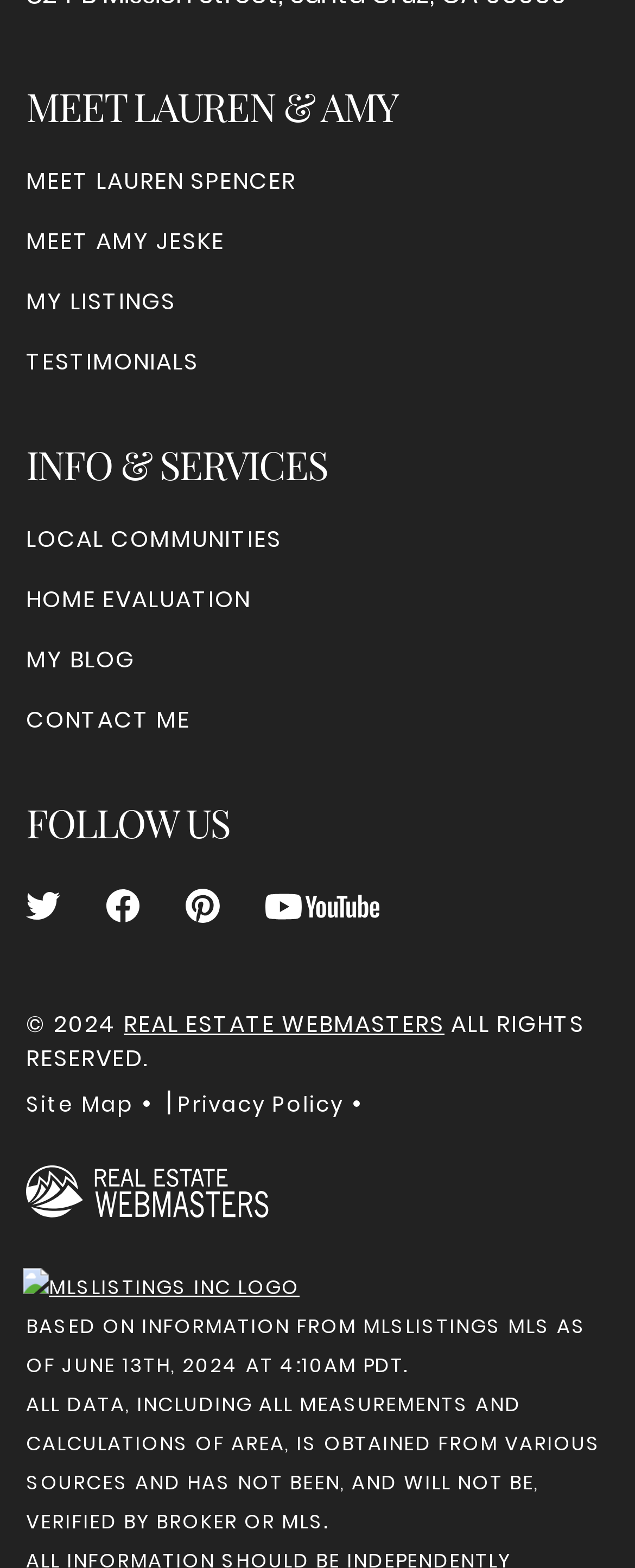Give a one-word or short phrase answer to the question: 
What is the profession of Lauren and Amy?

Real Estate Agents